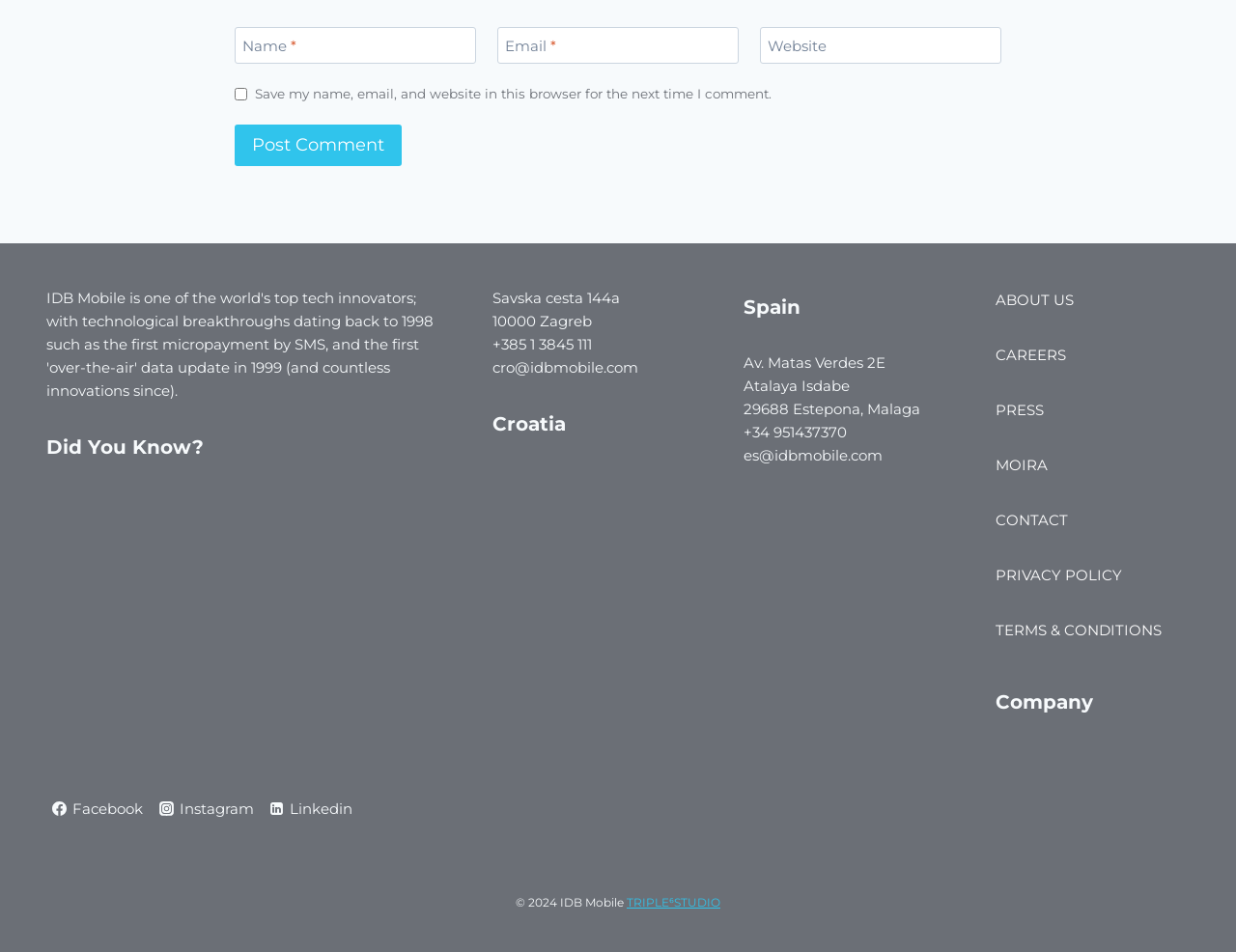What is the copyright year of the website?
Provide a detailed and well-explained answer to the question.

The copyright information at the bottom of the page states '© 2024 IDB Mobile', which indicates that the website's copyright year is 2024.